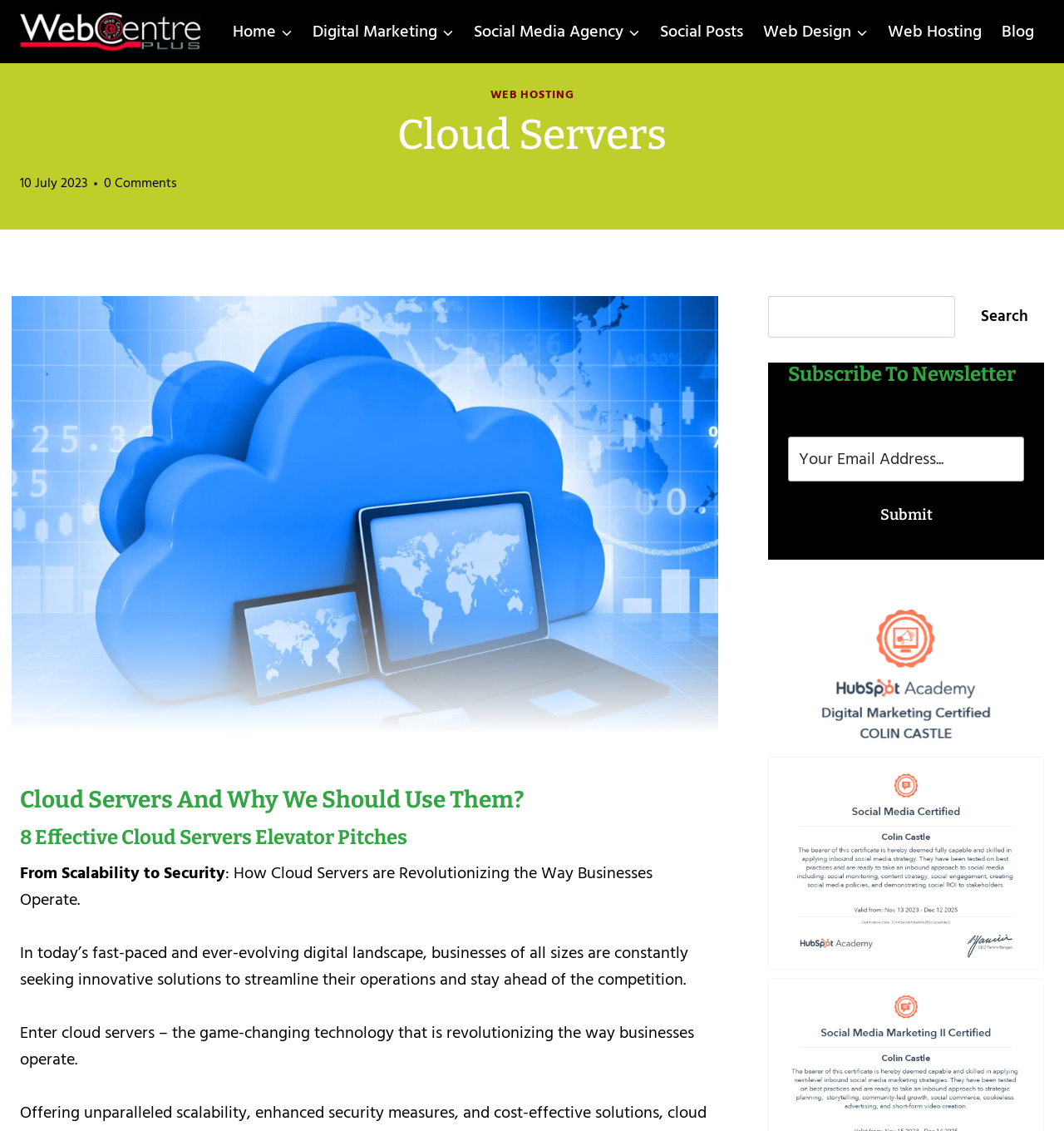Please identify the bounding box coordinates of the element's region that I should click in order to complete the following instruction: "Contact us". The bounding box coordinates consist of four float numbers between 0 and 1, i.e., [left, top, right, bottom].

None